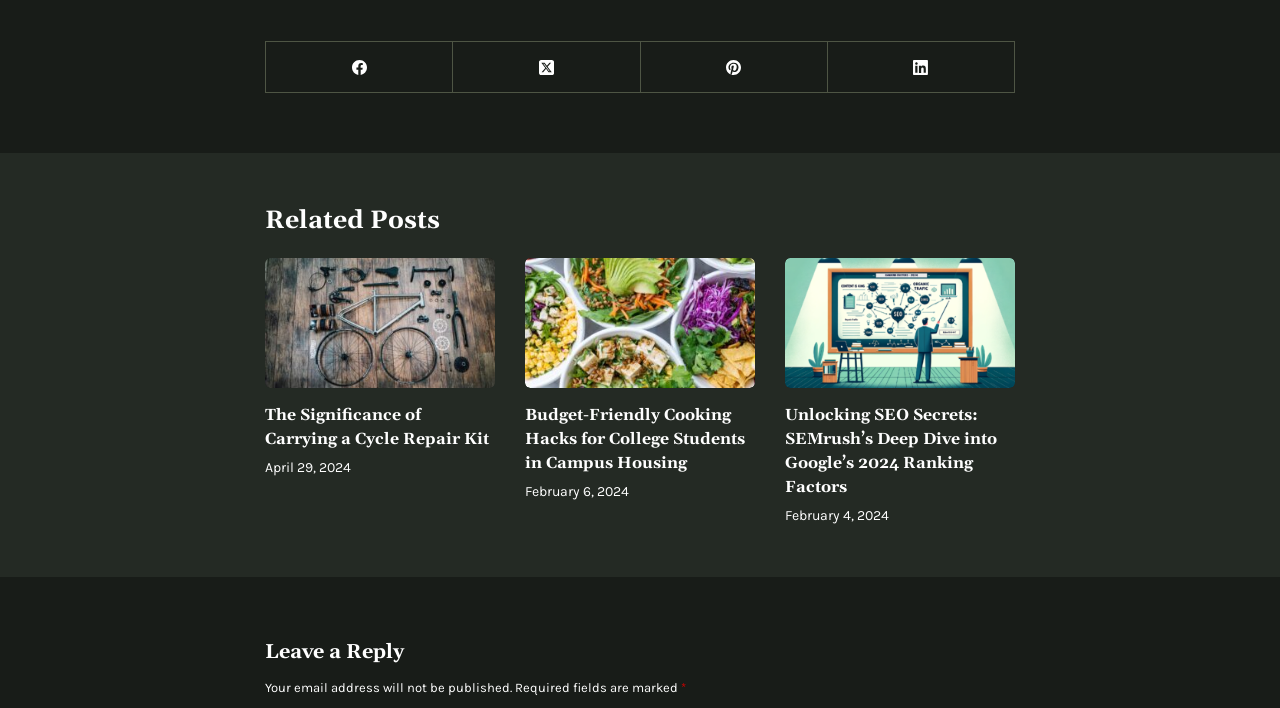Please find the bounding box for the UI component described as follows: "aria-label="LinkedIn"".

[0.647, 0.06, 0.793, 0.132]